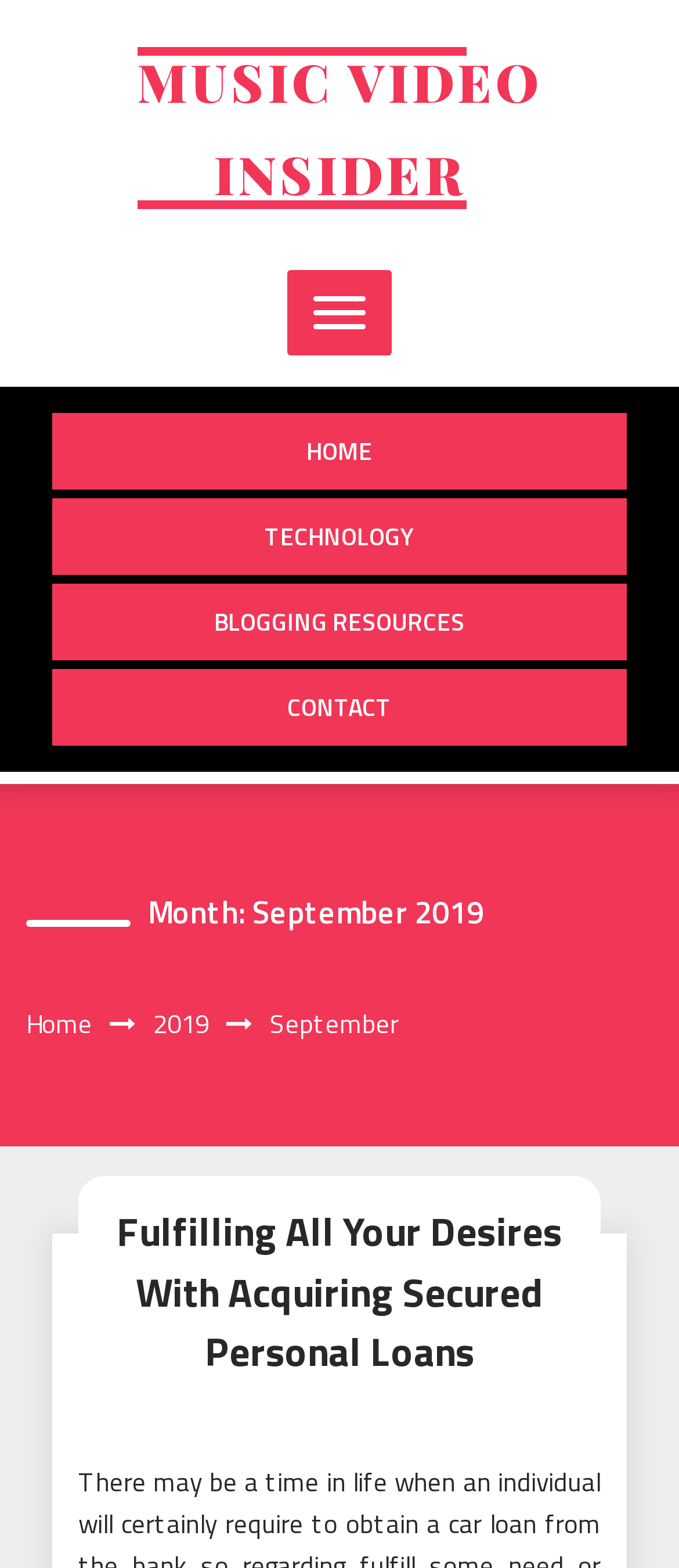Please identify the bounding box coordinates of the element's region that needs to be clicked to fulfill the following instruction: "go to HOME". The bounding box coordinates should consist of four float numbers between 0 and 1, i.e., [left, top, right, bottom].

[0.077, 0.263, 0.923, 0.312]